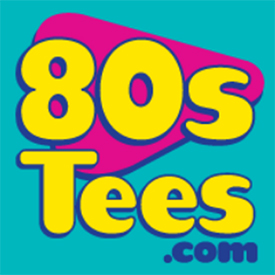Provide a short answer to the following question with just one word or phrase: What shape is added to the logo for extra color?

Geometric